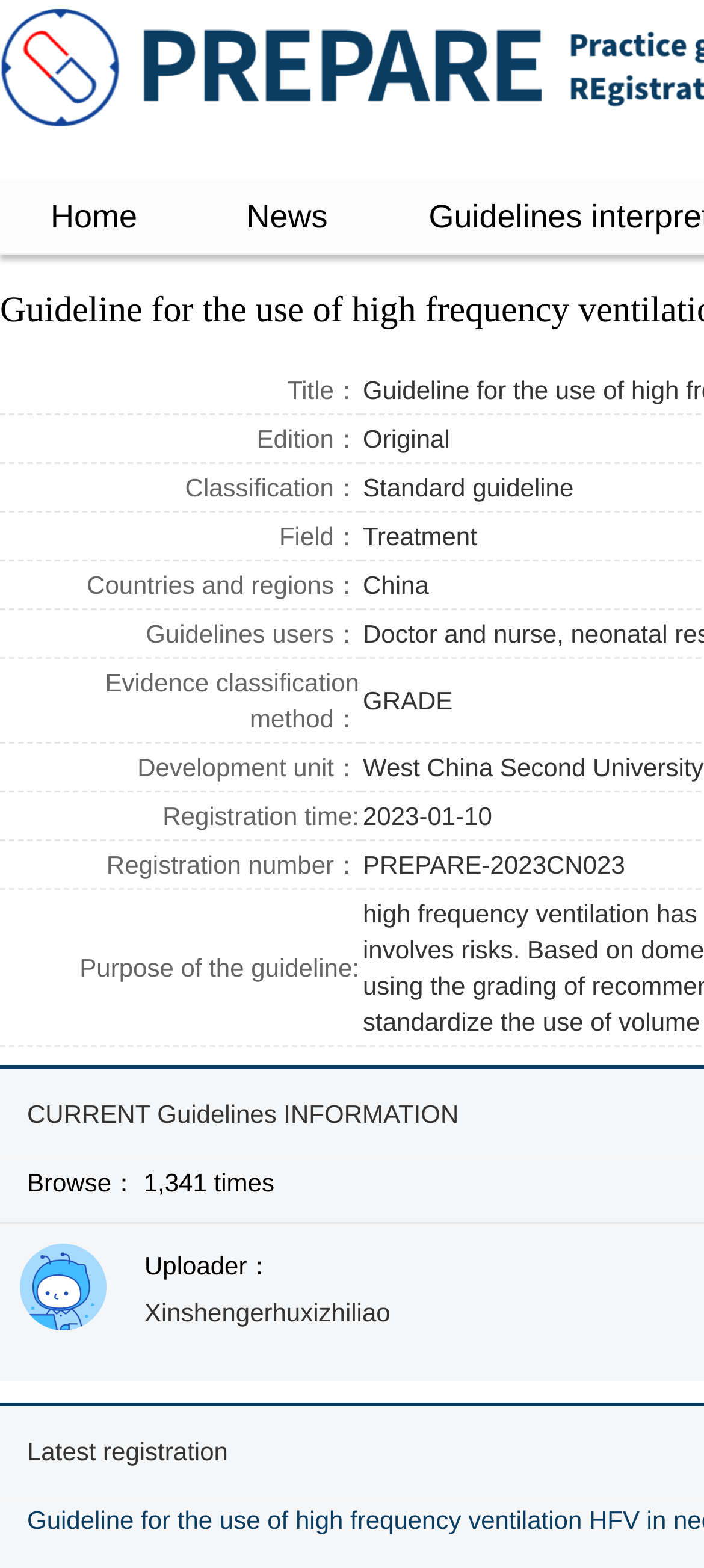Explain the features and main sections of the webpage comprehensively.

This webpage appears to be a registration platform for clinical guidelines, specifically showcasing the "Guideline for the use of high frequency ventilation HFV in neonatal respiratory support". 

At the top left corner, there is a logo, accompanied by two links, "Home" and "News", positioned horizontally. Below these links, there is a grid with multiple cells, each containing a label, such as "Title", "Edition", "Classification", and so on, which seem to be categorizing the guideline.

On the lower half of the page, there is a section titled "CURRENT Guidelines INFORMATION". Below this title, there is a "Browse" label, followed by a number "1,341" and the unit "times". 

An image is positioned at the bottom left corner, and to its right, there is information about the uploader, including the uploader's name, "Xinshengerhuxizhiliao", and the upload date, "2023-01-10". 

Finally, at the very bottom, there is a label "Latest registration".